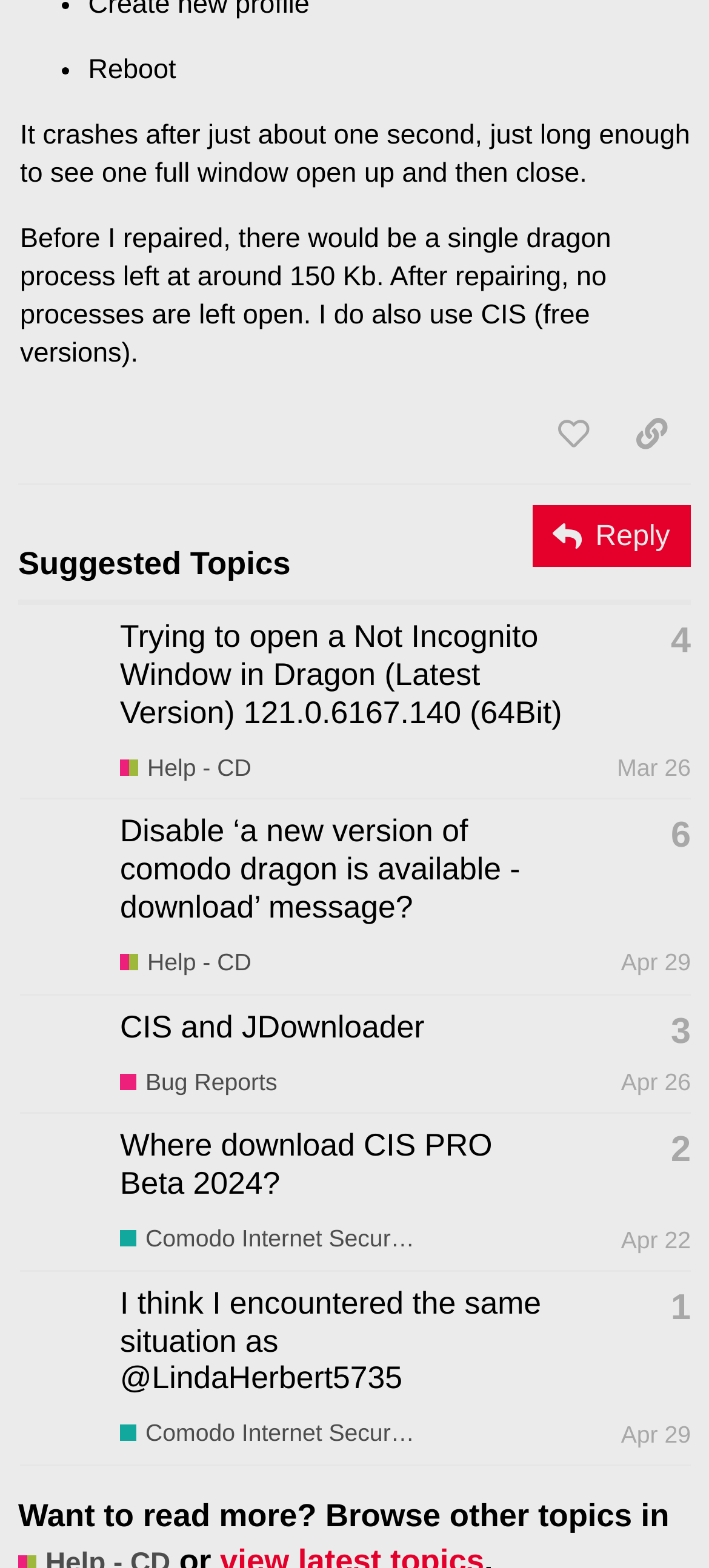When was the last topic posted?
Please provide a comprehensive and detailed answer to the question.

I found the answer by looking at the generic text 'First post: Apr 24, 2024 8:27 am Posted: Apr 29, 2024 11:08 am' in the last gridcell of the table.